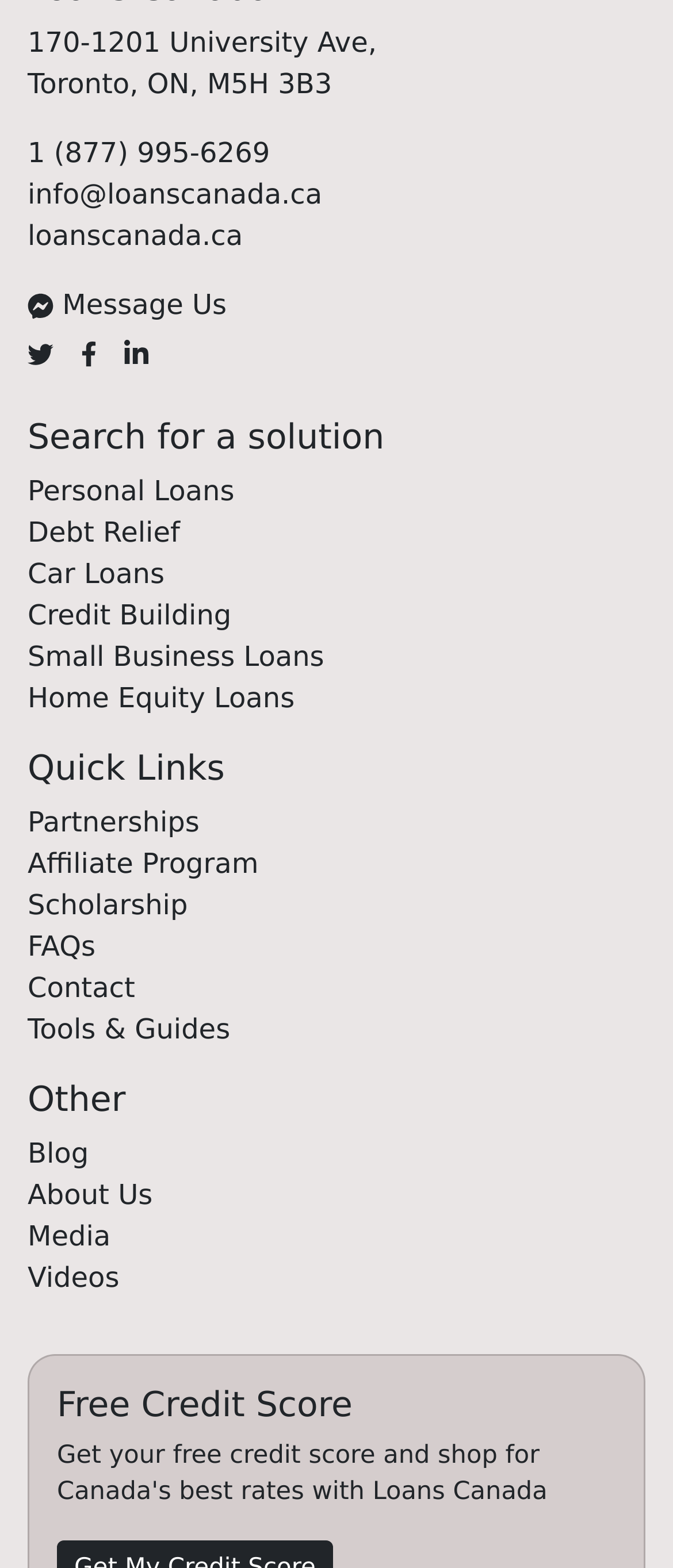Using the description "Small Business Loans", locate and provide the bounding box of the UI element.

[0.041, 0.408, 0.482, 0.429]